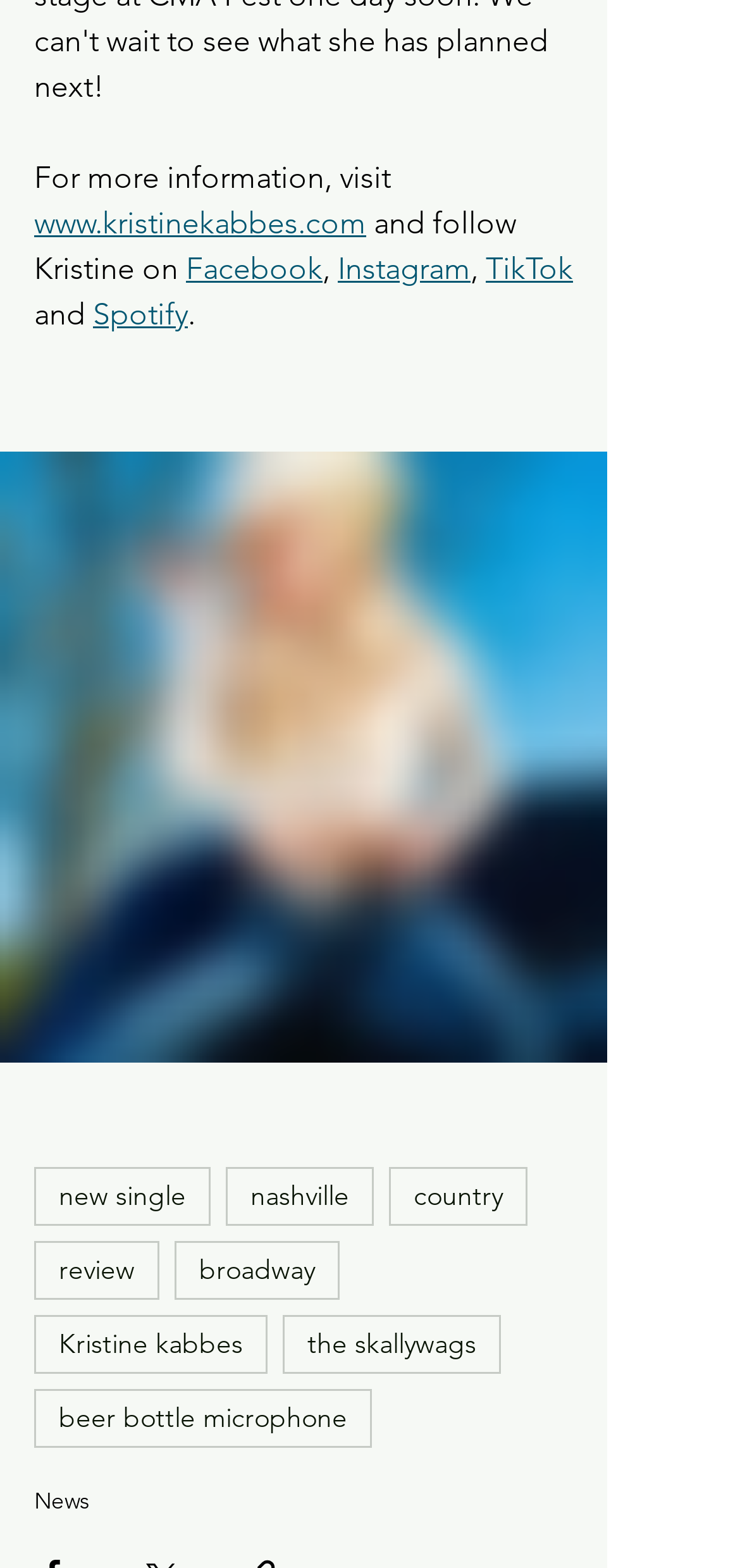Could you specify the bounding box coordinates for the clickable section to complete the following instruction: "explore Kristine's new single"?

[0.046, 0.745, 0.285, 0.782]